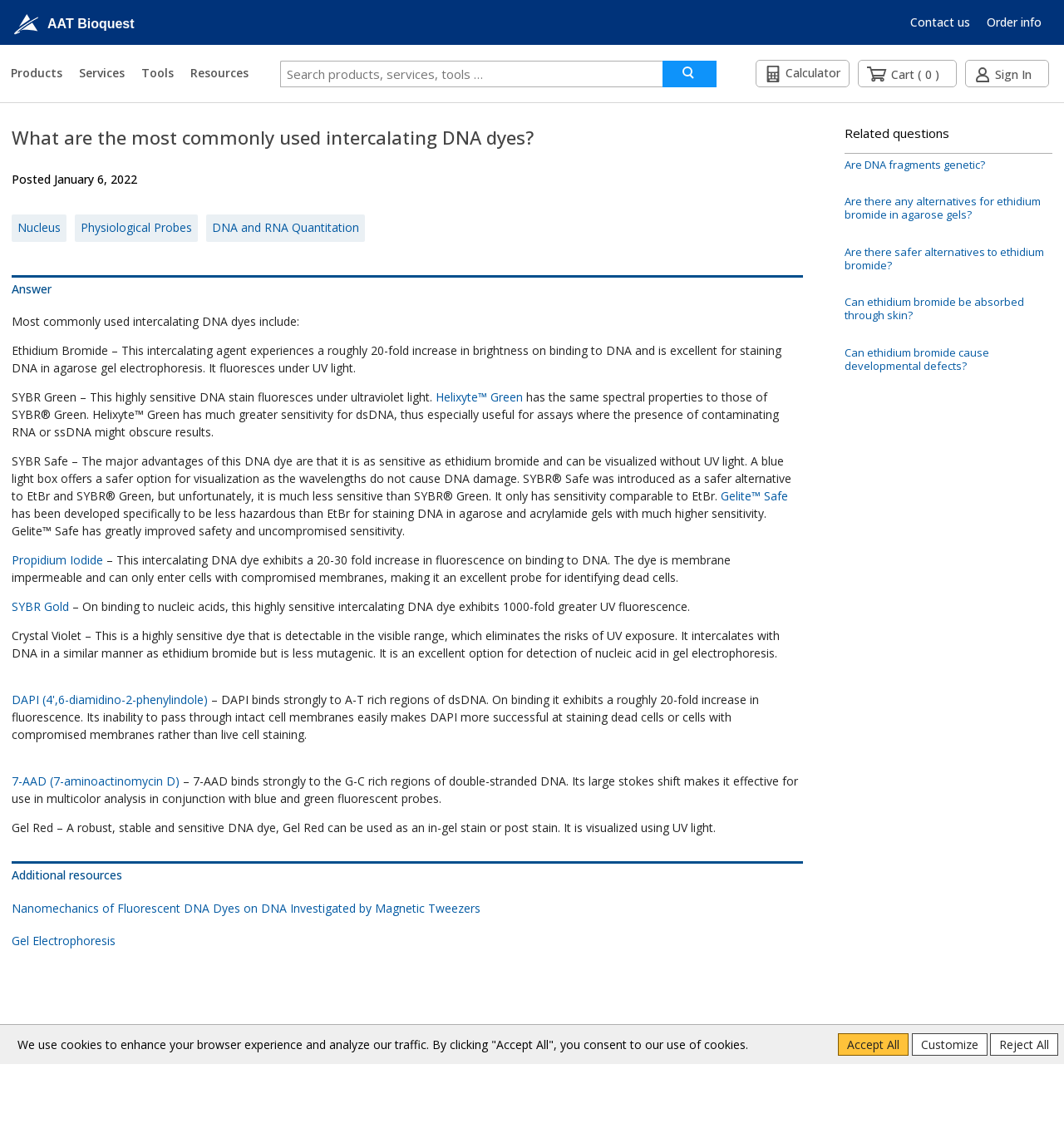Find the bounding box coordinates of the element I should click to carry out the following instruction: "Search products, services, tools …".

[0.263, 0.053, 0.623, 0.077]